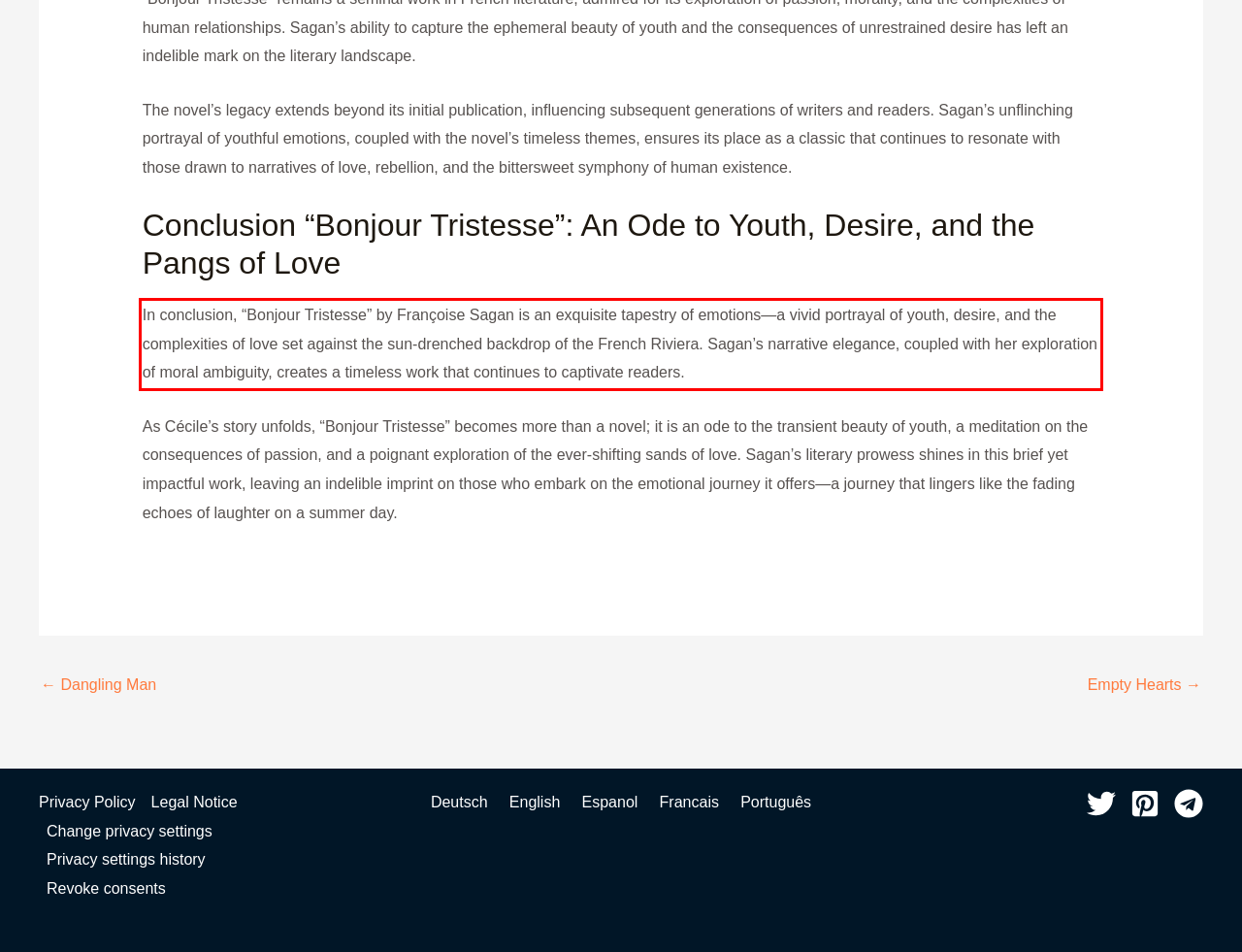You have a screenshot of a webpage with a red bounding box. Use OCR to generate the text contained within this red rectangle.

In conclusion, “Bonjour Tristesse” by Françoise Sagan is an exquisite tapestry of emotions—a vivid portrayal of youth, desire, and the complexities of love set against the sun-drenched backdrop of the French Riviera. Sagan’s narrative elegance, coupled with her exploration of moral ambiguity, creates a timeless work that continues to captivate readers.